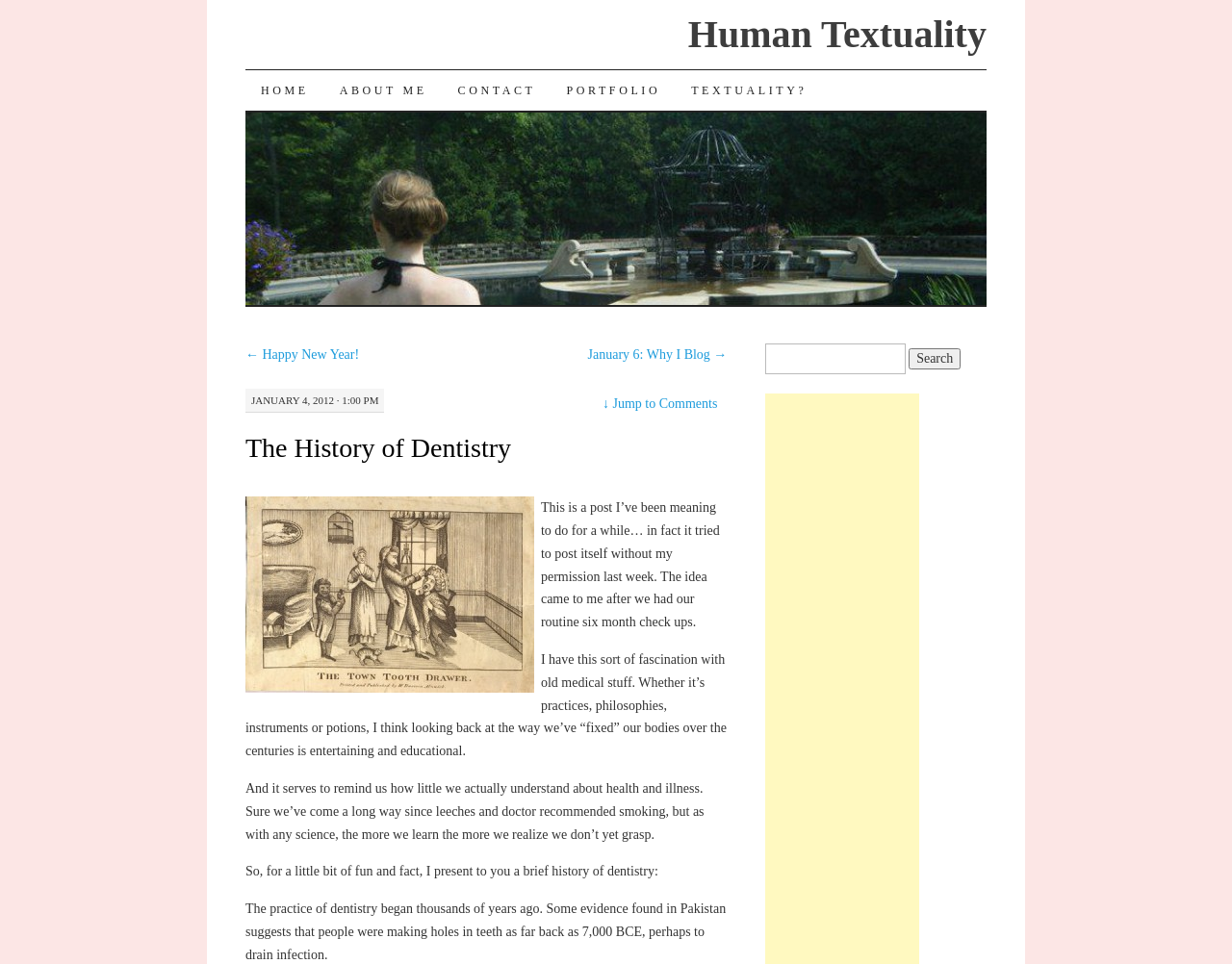Find the bounding box coordinates of the element you need to click on to perform this action: 'search for something'. The coordinates should be represented by four float values between 0 and 1, in the format [left, top, right, bottom].

[0.621, 0.356, 0.801, 0.388]